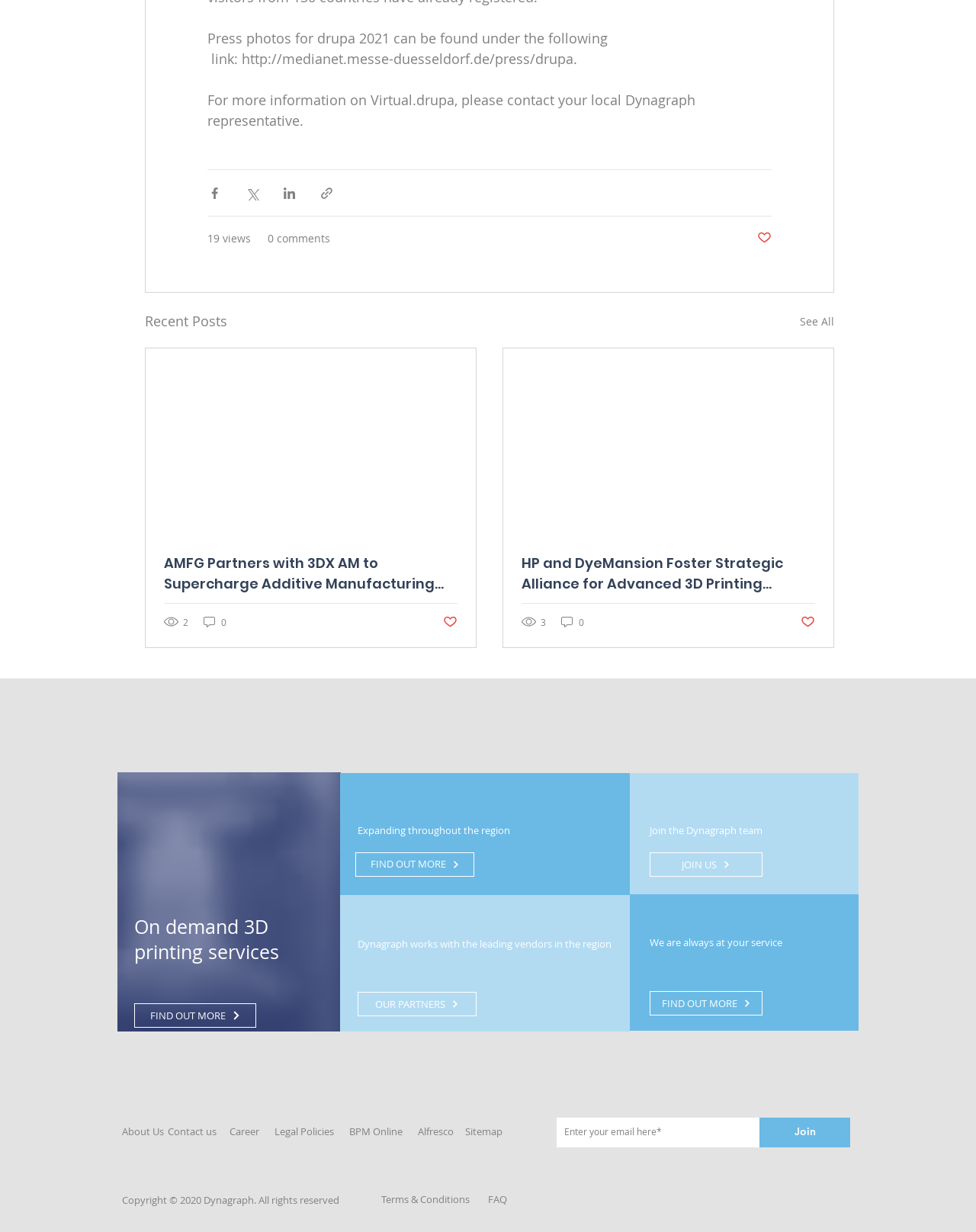What is the topic of the recent posts?
Please give a detailed and elaborate answer to the question based on the image.

Based on the webpage, the recent posts section contains articles with titles such as 'AMFG Partners with 3DX AM to Supercharge Additive Manufacturing Processes' and 'HP and DyeMansion Foster Strategic Alliance for Advanced 3D Printing Solutions', indicating that the topic of the recent posts is 3D printing.